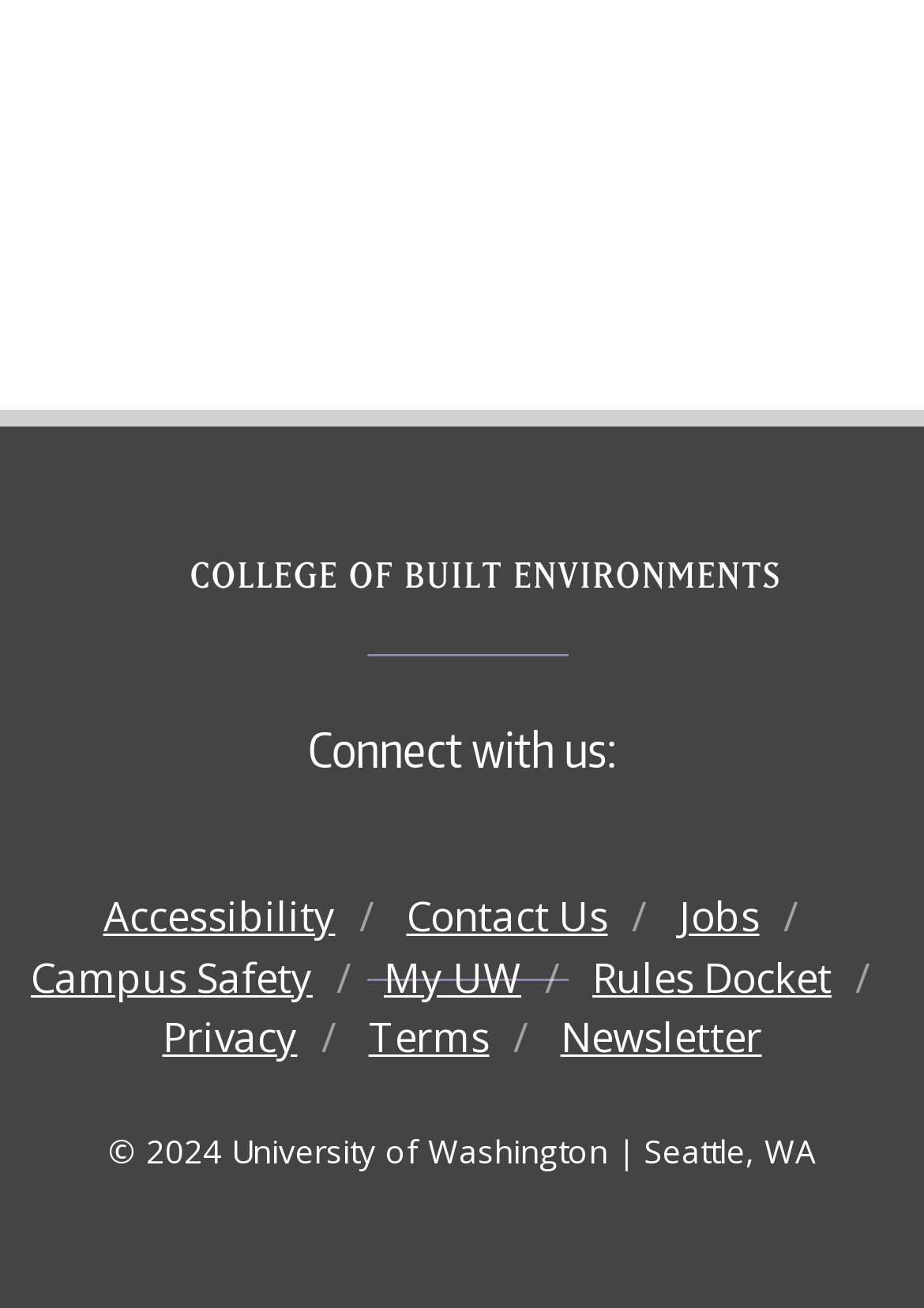Answer the following query concisely with a single word or phrase:
What is the footer navigation section?

links to various pages